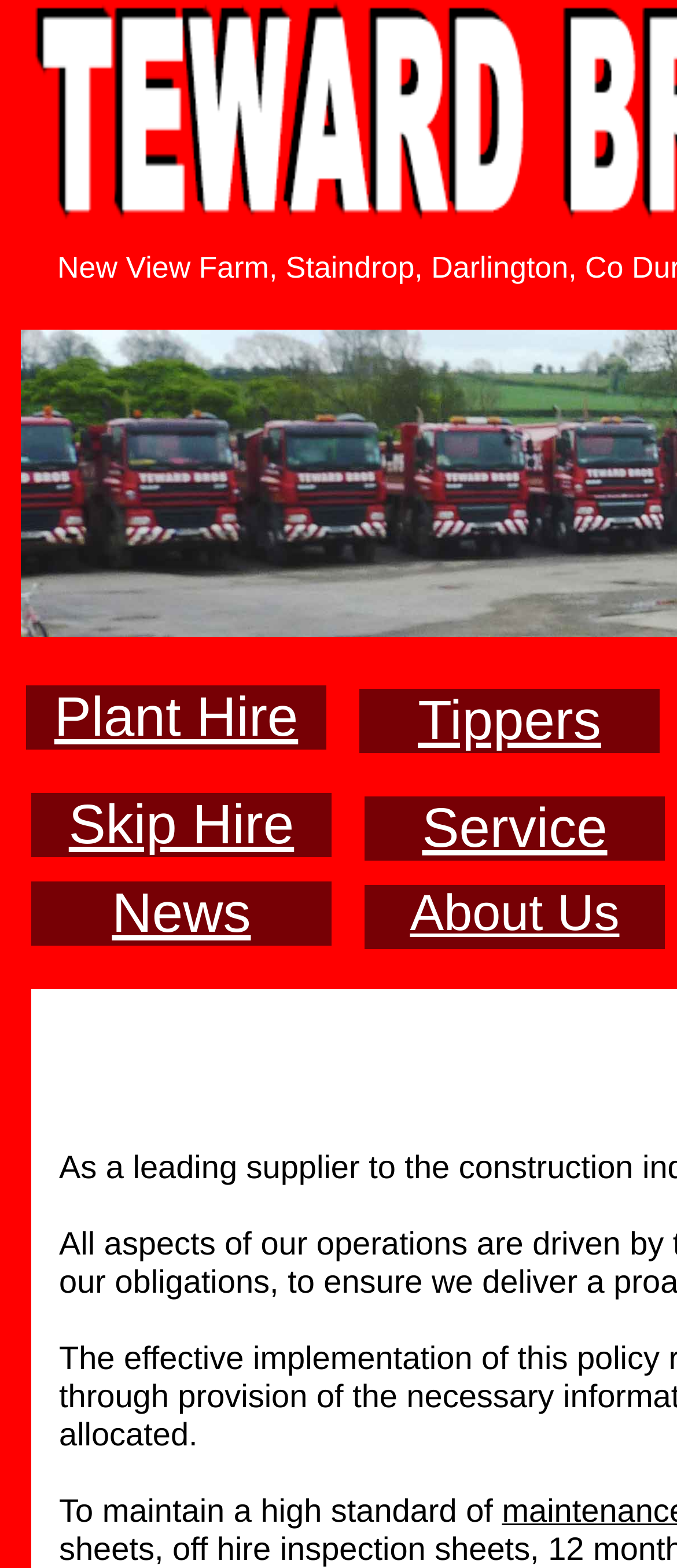Is there a news section on the website?
Based on the visual, give a brief answer using one word or a short phrase.

Yes